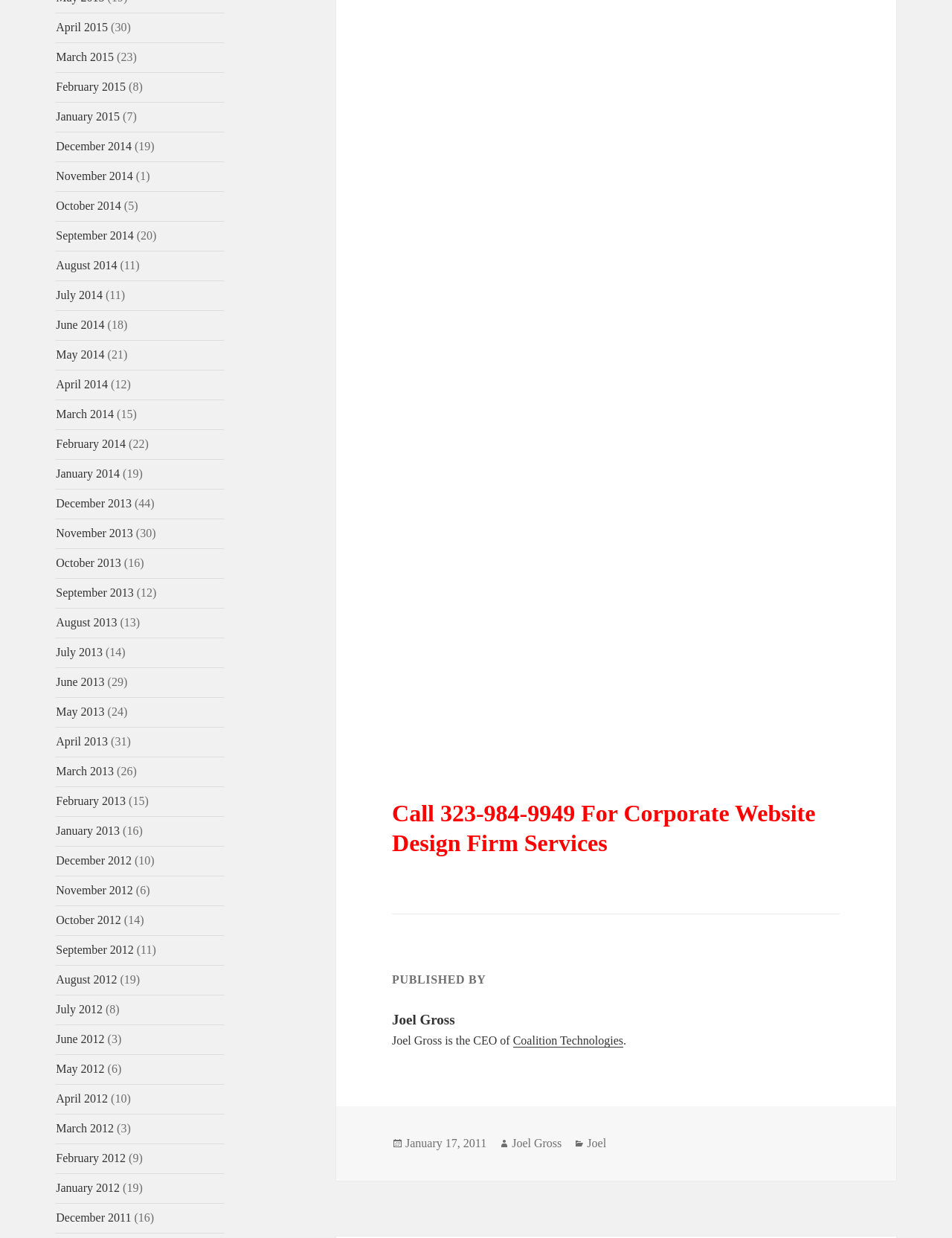Locate the bounding box coordinates of the element to click to perform the following action: 'View December 2014'. The coordinates should be given as four float values between 0 and 1, in the form of [left, top, right, bottom].

[0.059, 0.113, 0.138, 0.123]